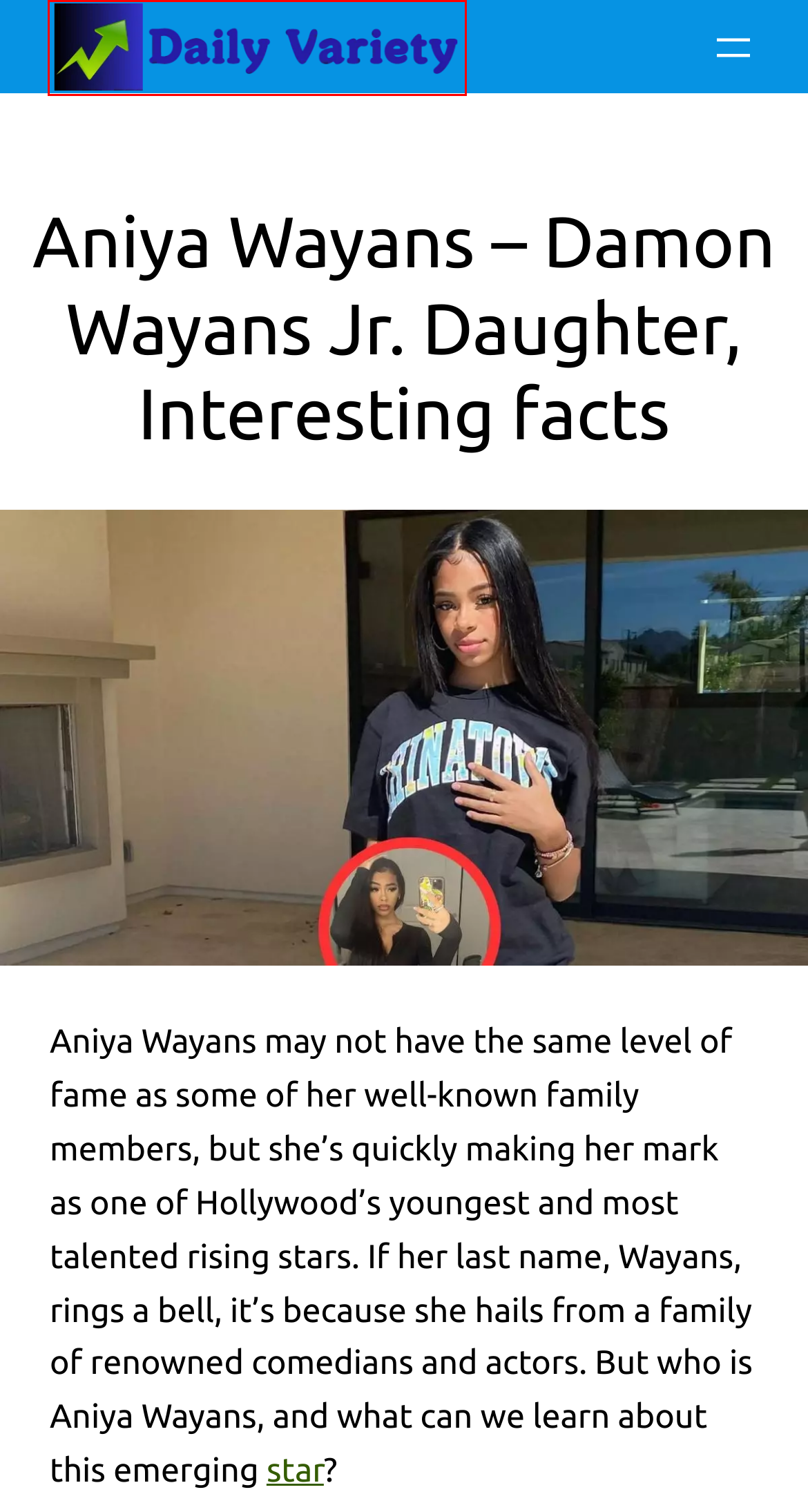Examine the screenshot of the webpage, which includes a red bounding box around an element. Choose the best matching webpage description for the page that will be displayed after clicking the element inside the red bounding box. Here are the candidates:
A. Meet Brady Hepner: The Rising Star - Daily Variety
B. Log In ‹ Daily Variety — WordPress
C. Entertainment - Daily Variety
D. Terms And Conditions - Daily Variety
E. Daily Variety - Online
F. Nieku Manshadi (Elizabeth Lail's Husband) - Everything To Know - Daily Variety
G. Janine Tate (Andrew Tate's Sister) - Everything To Know - Daily Variety
H. Who Is Amy Ferson? T. J. Holmes' Ex-wife! - Daily Variety

E